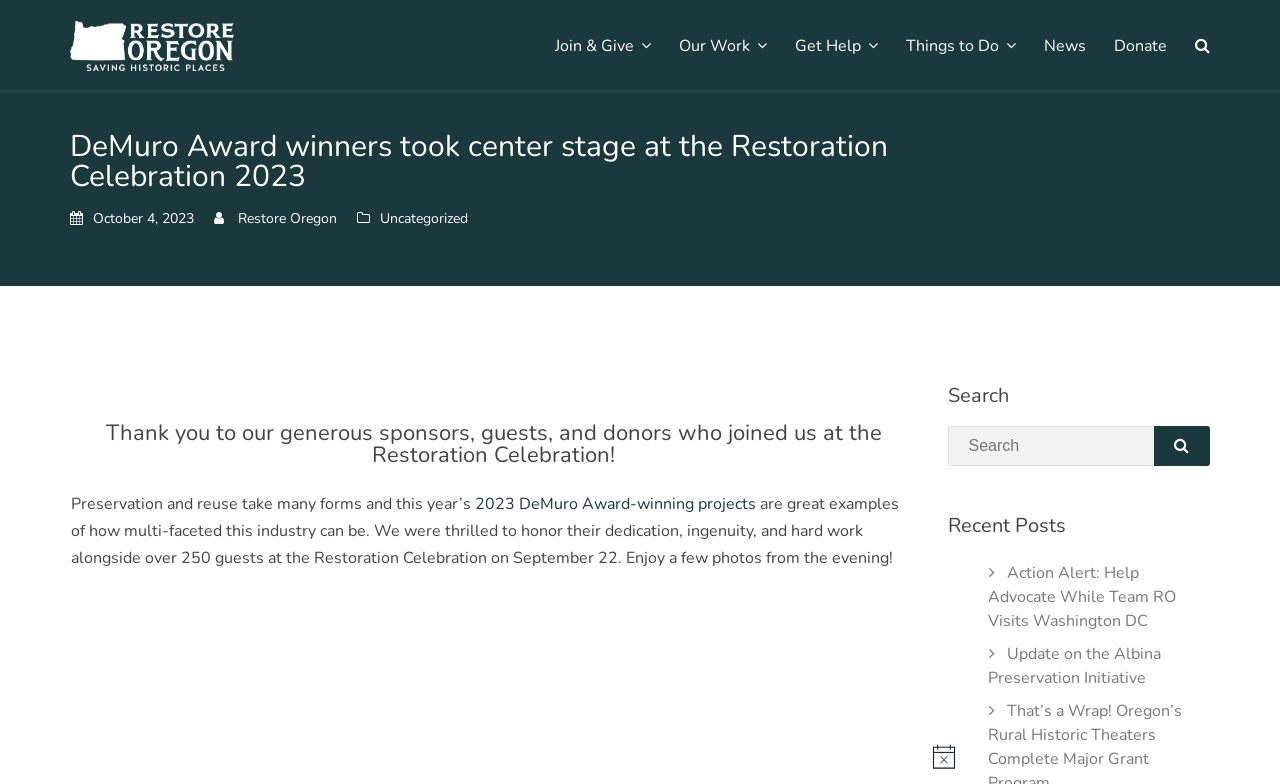Utilize the details in the image to thoroughly answer the following question: What is the name of the organization hosting the Restoration Celebration?

The name of the organization hosting the Restoration Celebration can be found in the top-left corner of the webpage, where it says 'DeMuro Award winners took center stage at the Restoration Celebration 2023 - Restore Oregon'. This suggests that the organization hosting the event is Restore Oregon.